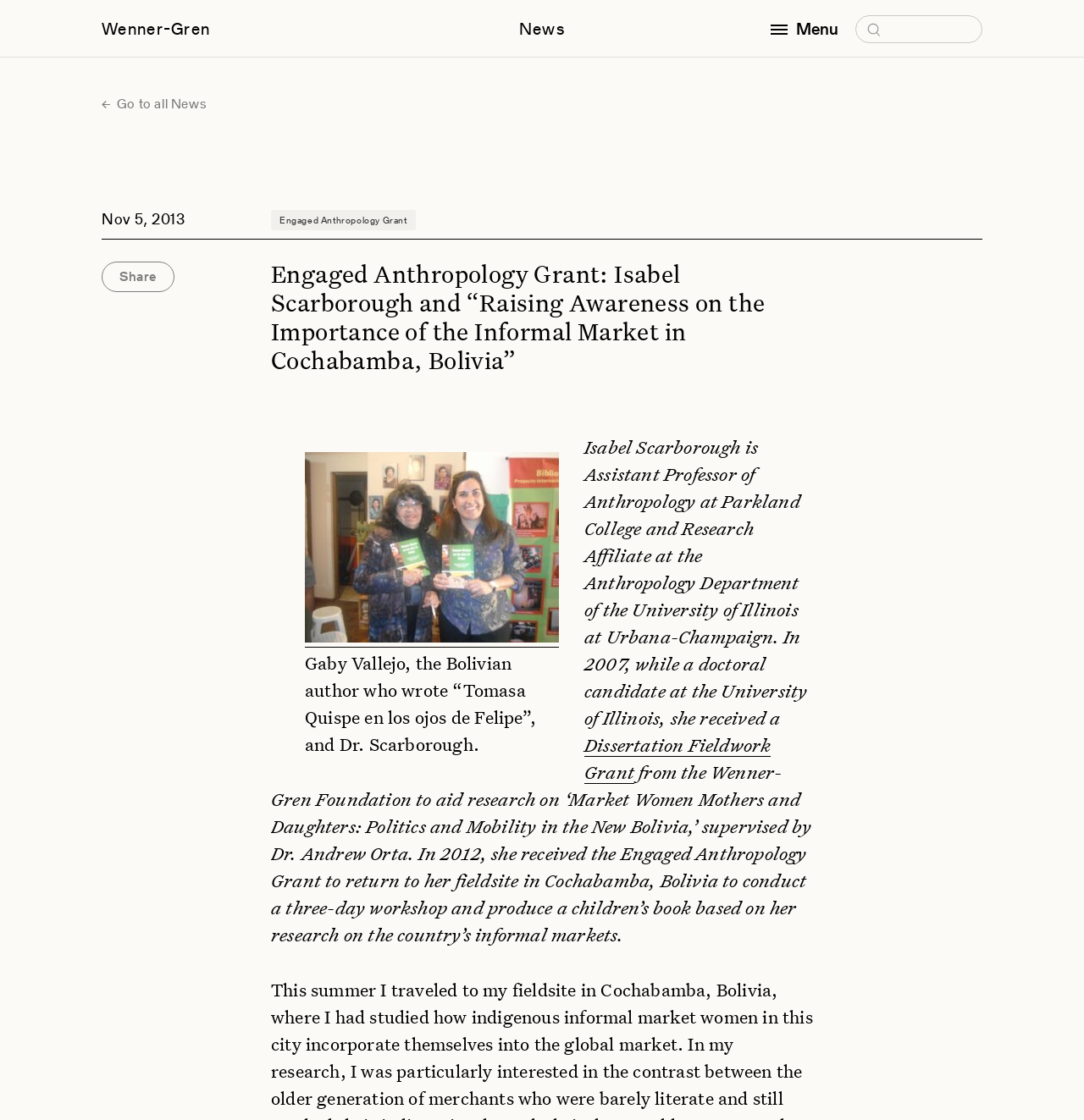Determine the bounding box coordinates of the area to click in order to meet this instruction: "Click on the Wenner-Gren link".

[0.094, 0.014, 0.365, 0.037]